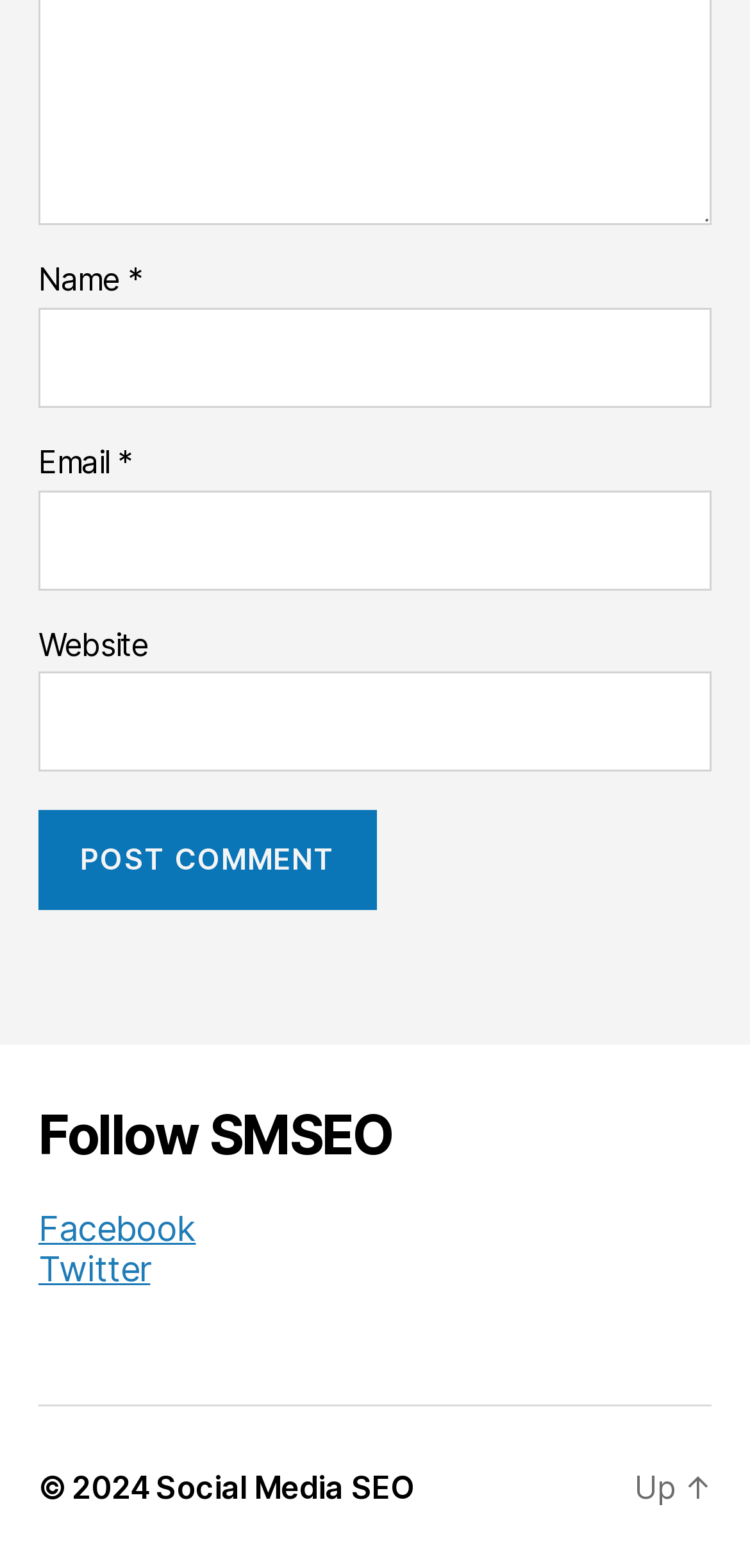Show the bounding box coordinates of the region that should be clicked to follow the instruction: "Go to Social Media SEO."

[0.208, 0.936, 0.553, 0.961]